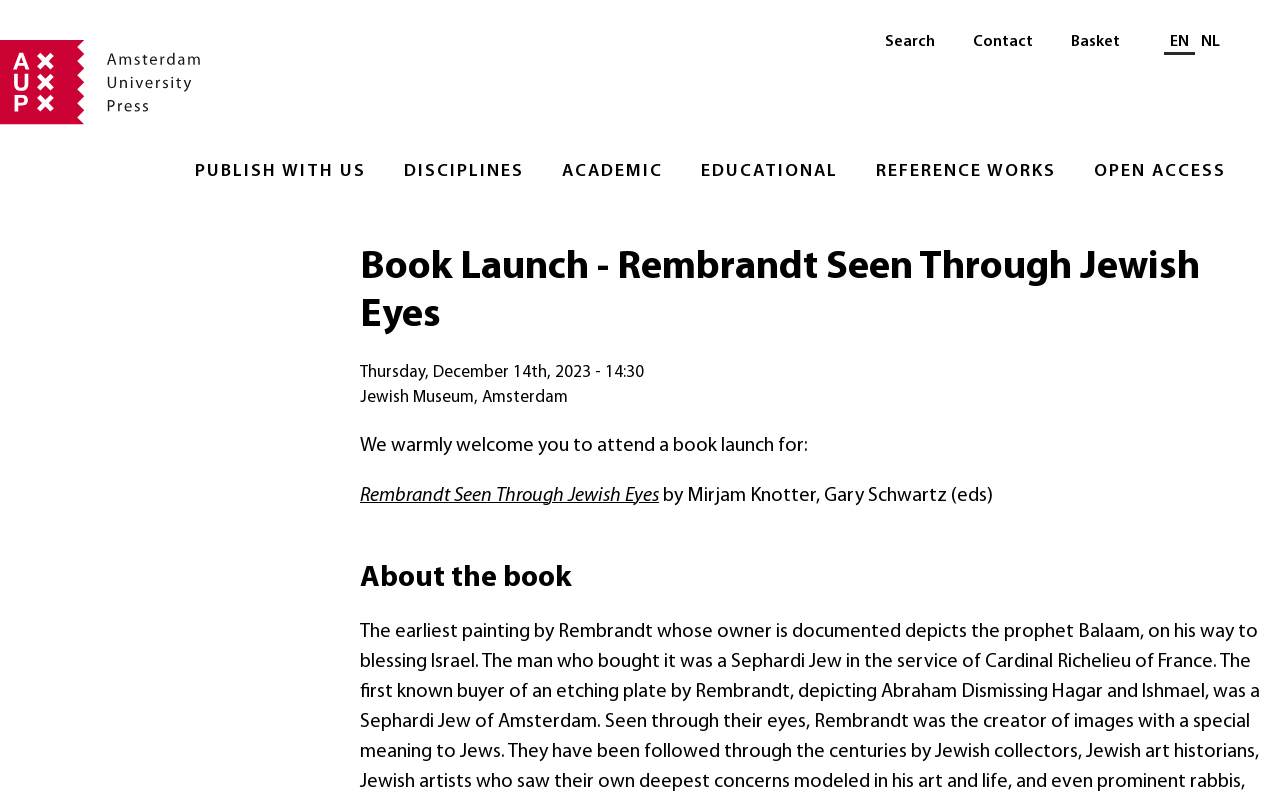Please locate the bounding box coordinates of the element that should be clicked to complete the given instruction: "Contact us".

[0.749, 0.025, 0.818, 0.075]